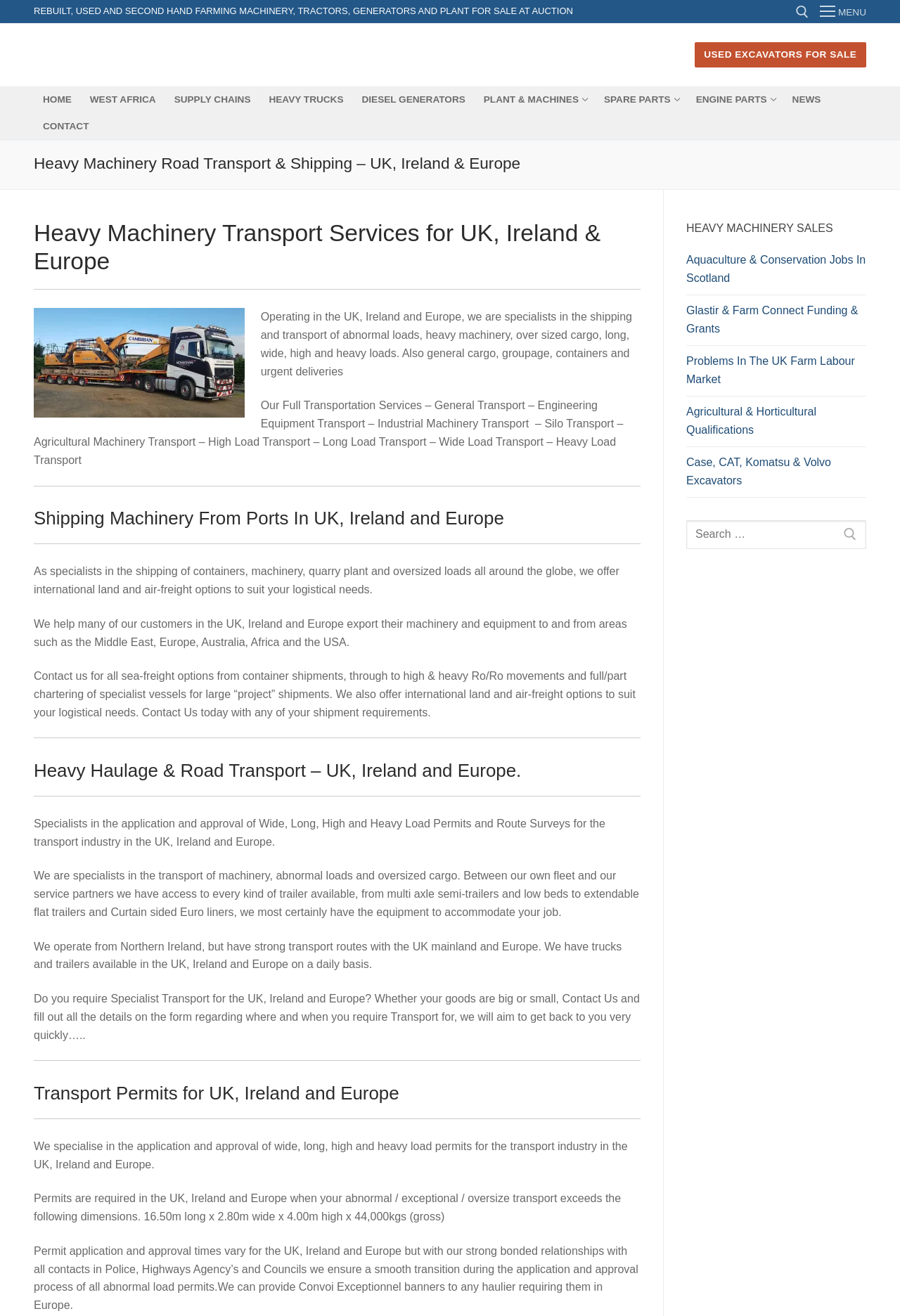Please determine the bounding box coordinates of the area that needs to be clicked to complete this task: 'Contact us for shipment requirements'. The coordinates must be four float numbers between 0 and 1, formatted as [left, top, right, bottom].

[0.038, 0.509, 0.706, 0.546]